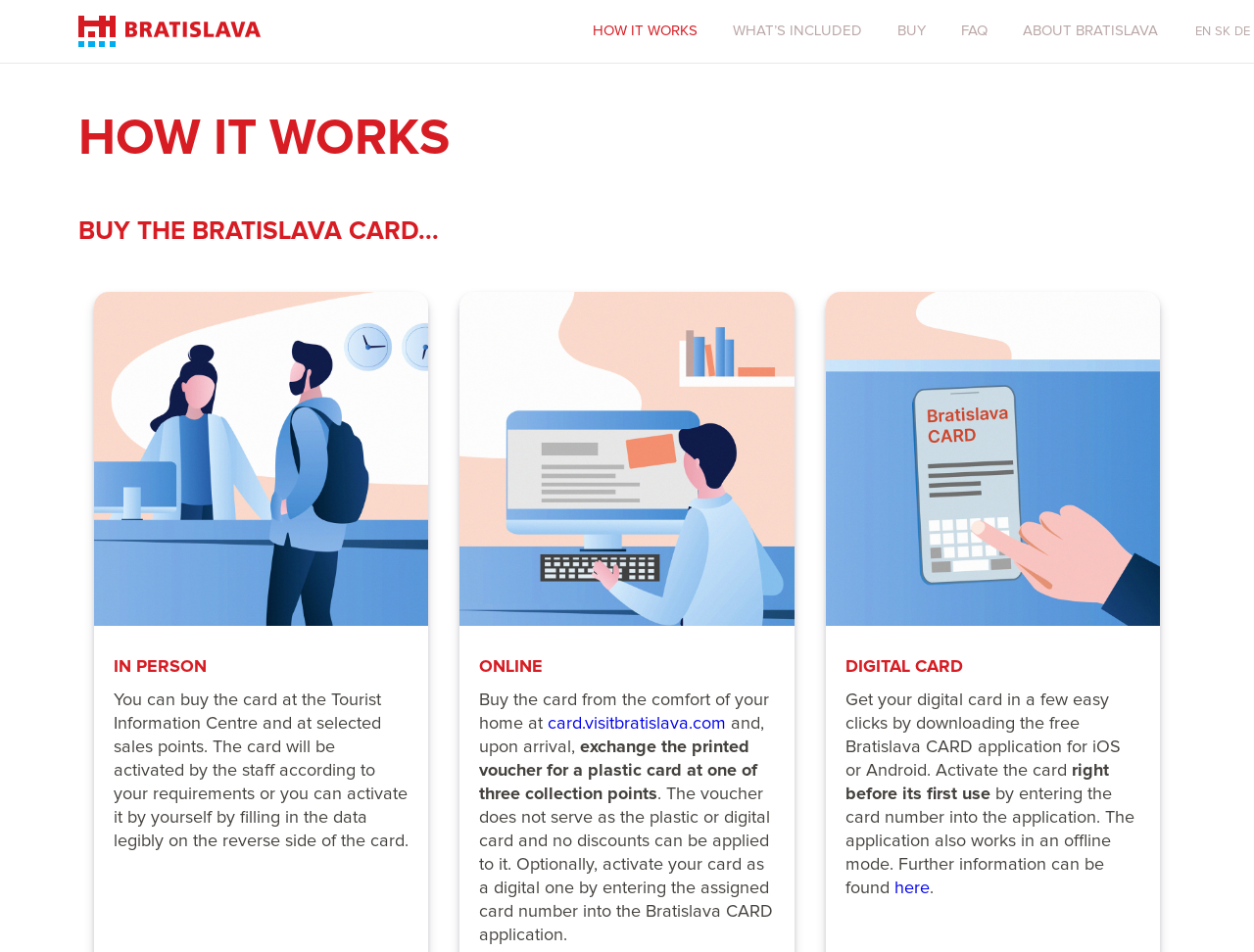Please answer the following question using a single word or phrase: 
What is the language of the webpage?

Multiple